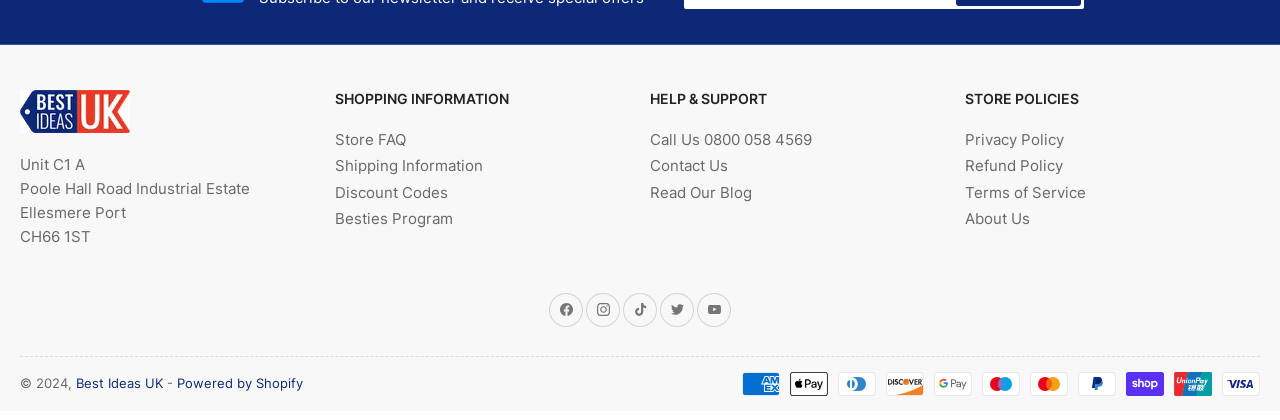Highlight the bounding box coordinates of the element you need to click to perform the following instruction: "View store FAQ."

[0.262, 0.331, 0.317, 0.376]